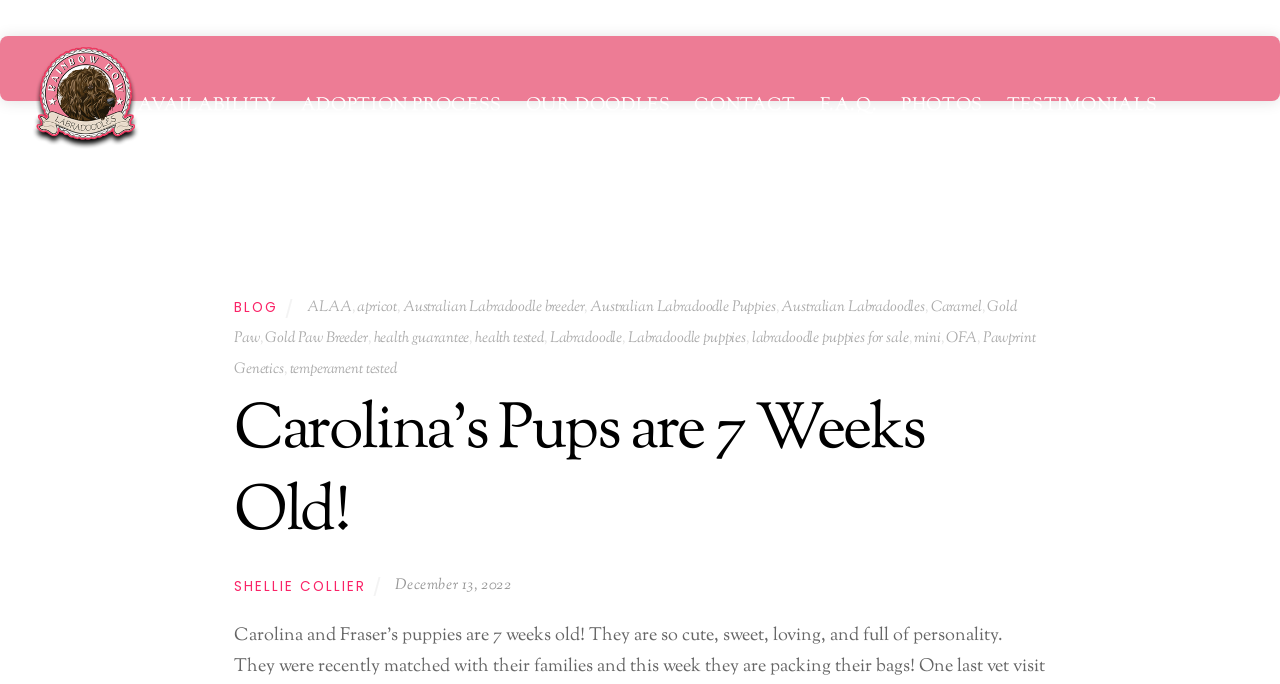What is the name of the person mentioned in the post?
Using the image as a reference, answer with just one word or a short phrase.

SHELLIE COLLIER